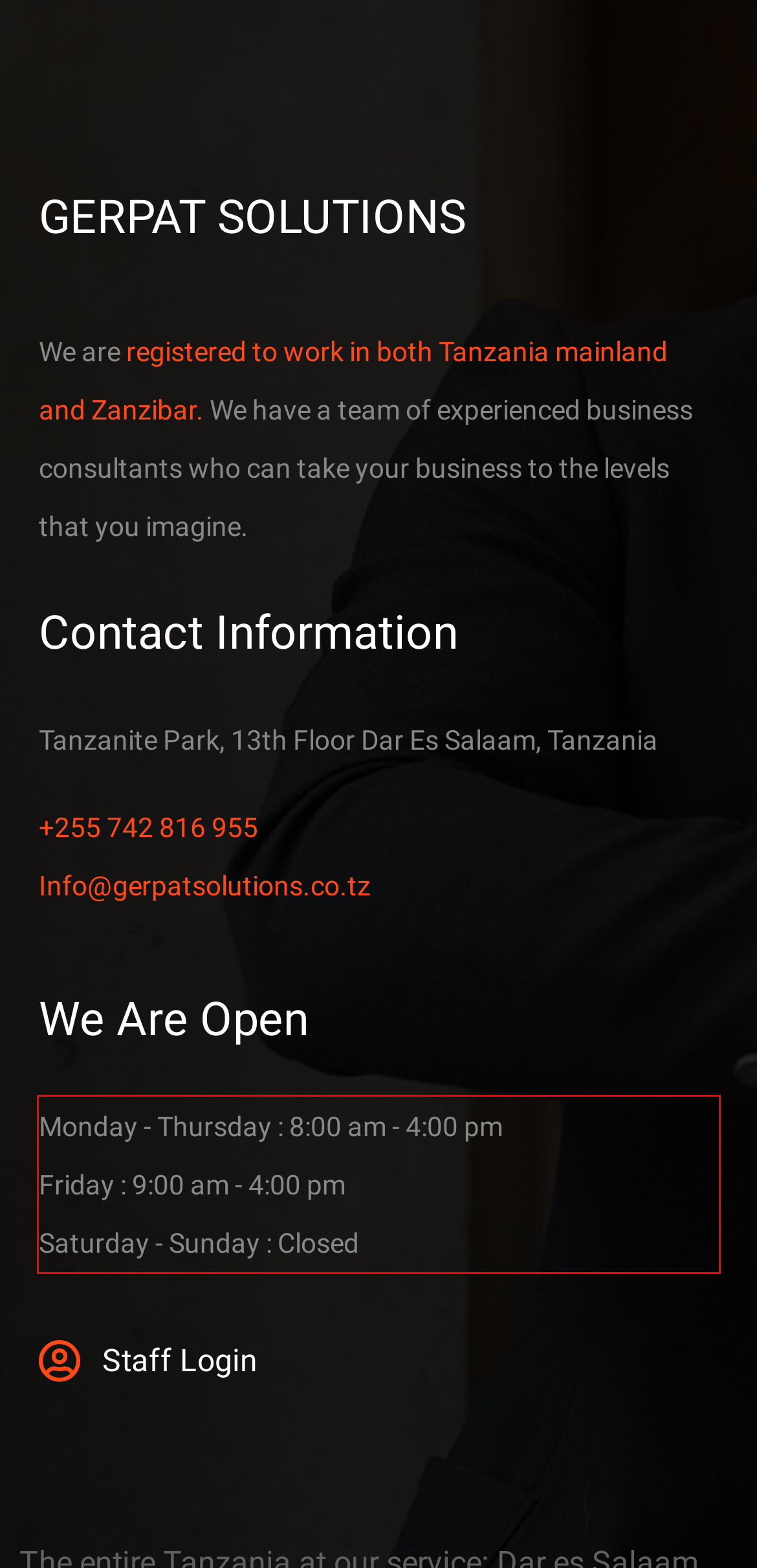You are given a screenshot with a red rectangle. Identify and extract the text within this red bounding box using OCR.

Monday - Thursday : 8:00 am - 4:00 pm Friday : 9:00 am - 4:00 pm Saturday - Sunday : Closed